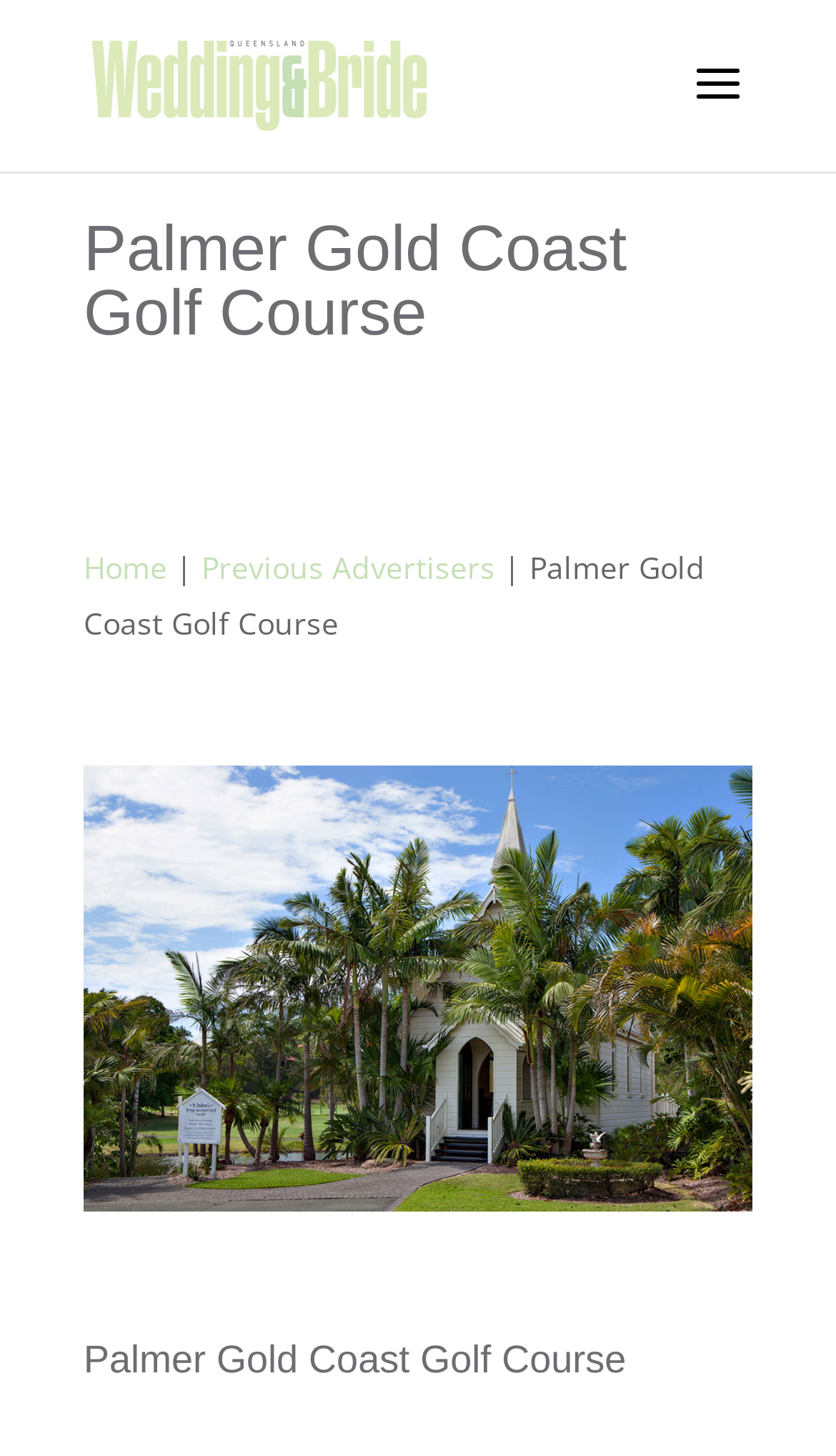Given the webpage screenshot and the description, determine the bounding box coordinates (top-left x, top-left y, bottom-right x, bottom-right y) that define the location of the UI element matching this description: Home

[0.1, 0.376, 0.2, 0.404]